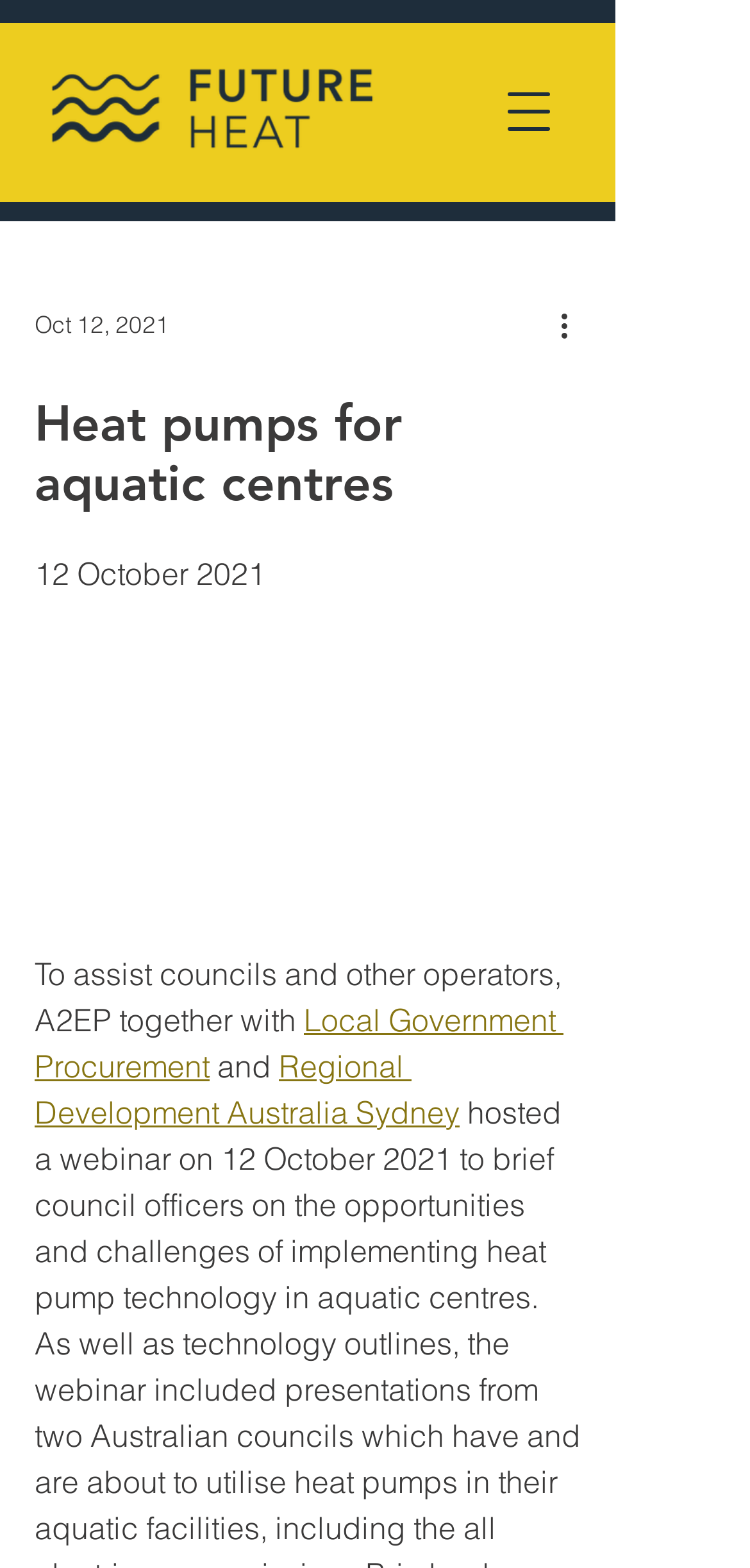What organizations are involved in the webinar?
Analyze the screenshot and provide a detailed answer to the question.

The organizations involved in the webinar can be found in the middle section of the webpage, where it is written 'To assist councils and other operators, A2EP together with...' and the names of the organizations are mentioned as links.